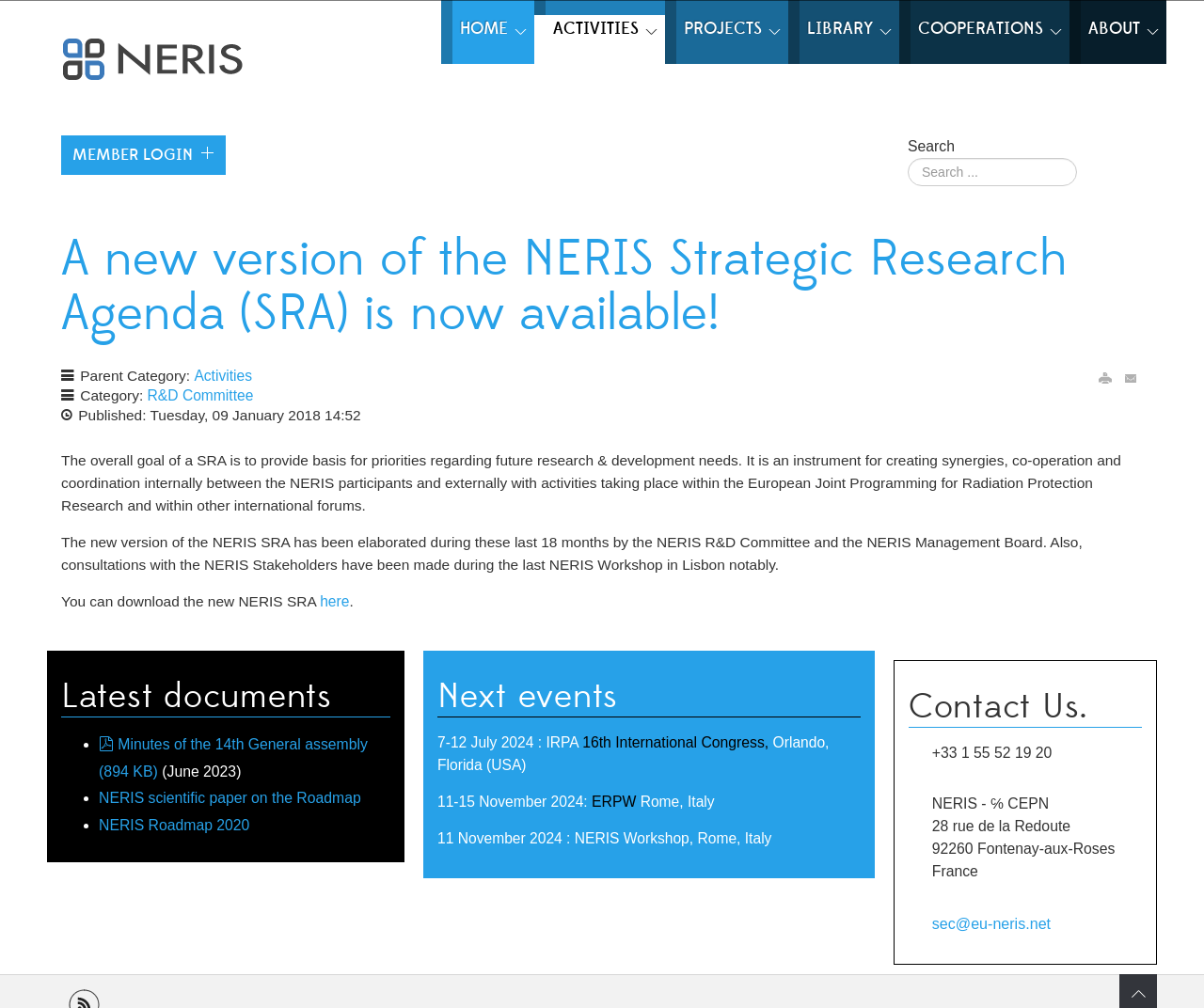Using the format (top-left x, top-left y, bottom-right x, bottom-right y), provide the bounding box coordinates for the described UI element. All values should be floating point numbers between 0 and 1: Activities

[0.161, 0.365, 0.209, 0.38]